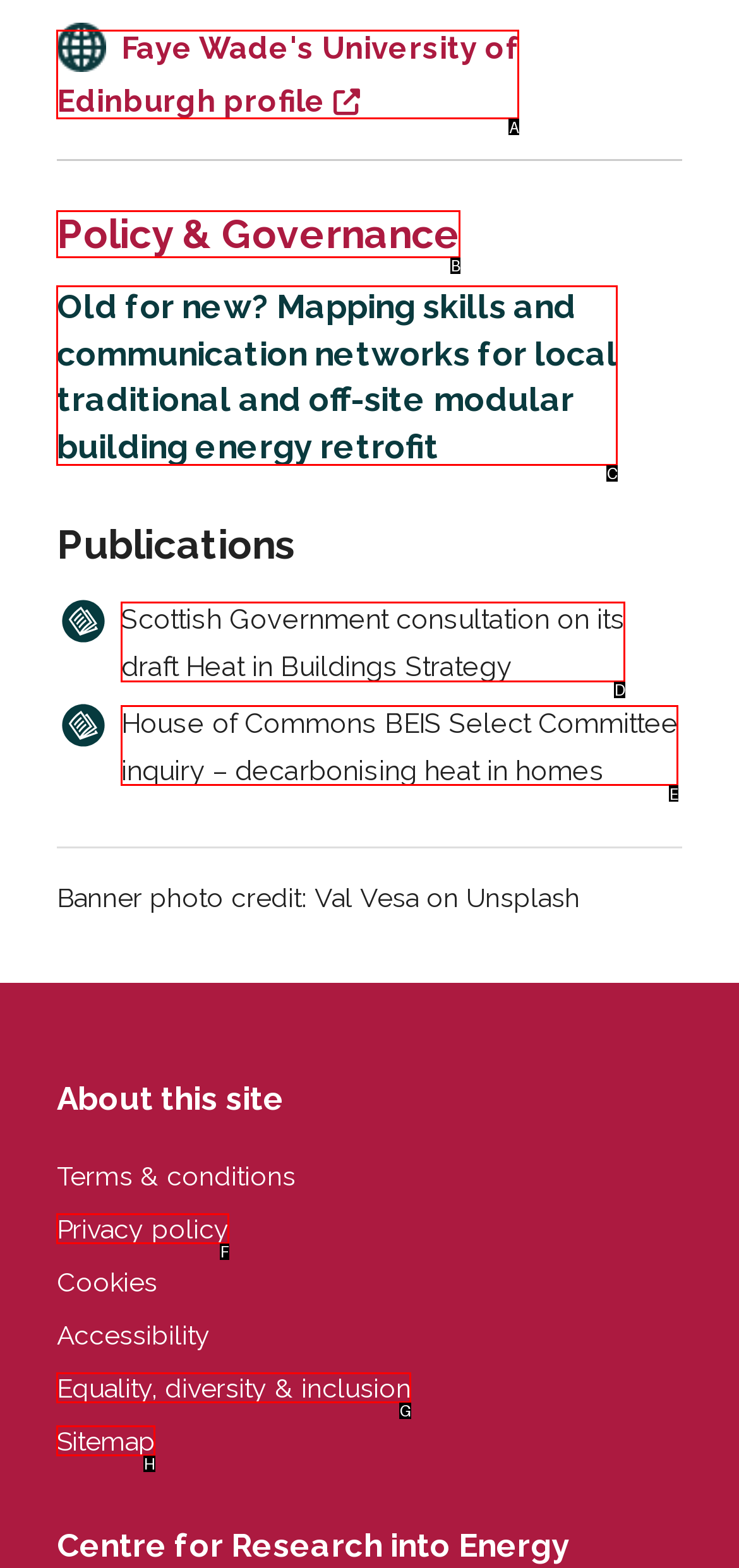Select the HTML element that best fits the description: Sitemap
Respond with the letter of the correct option from the choices given.

H